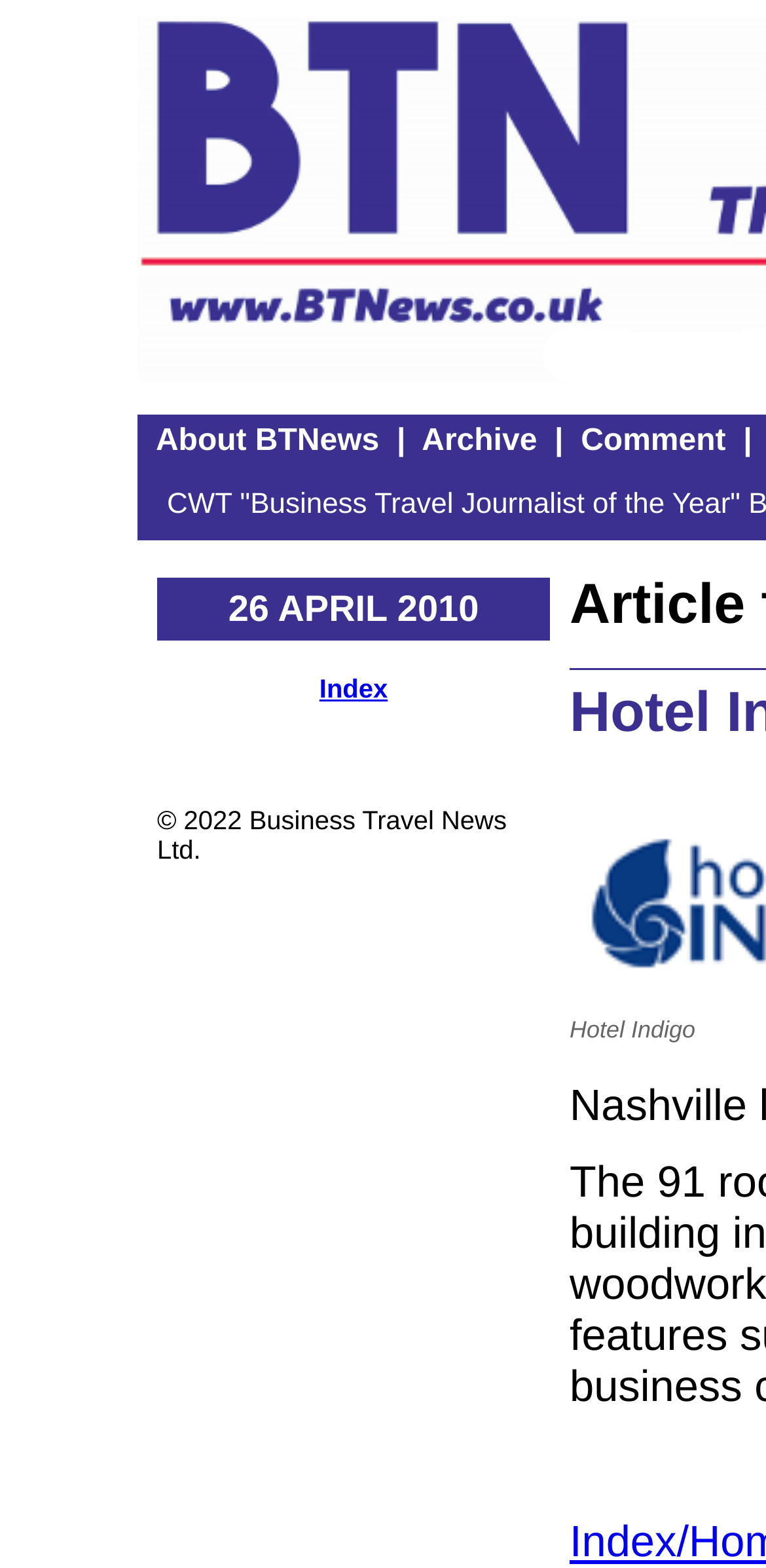Answer the following inquiry with a single word or phrase:
What is the purpose of the link 'Comment'?

To leave a comment